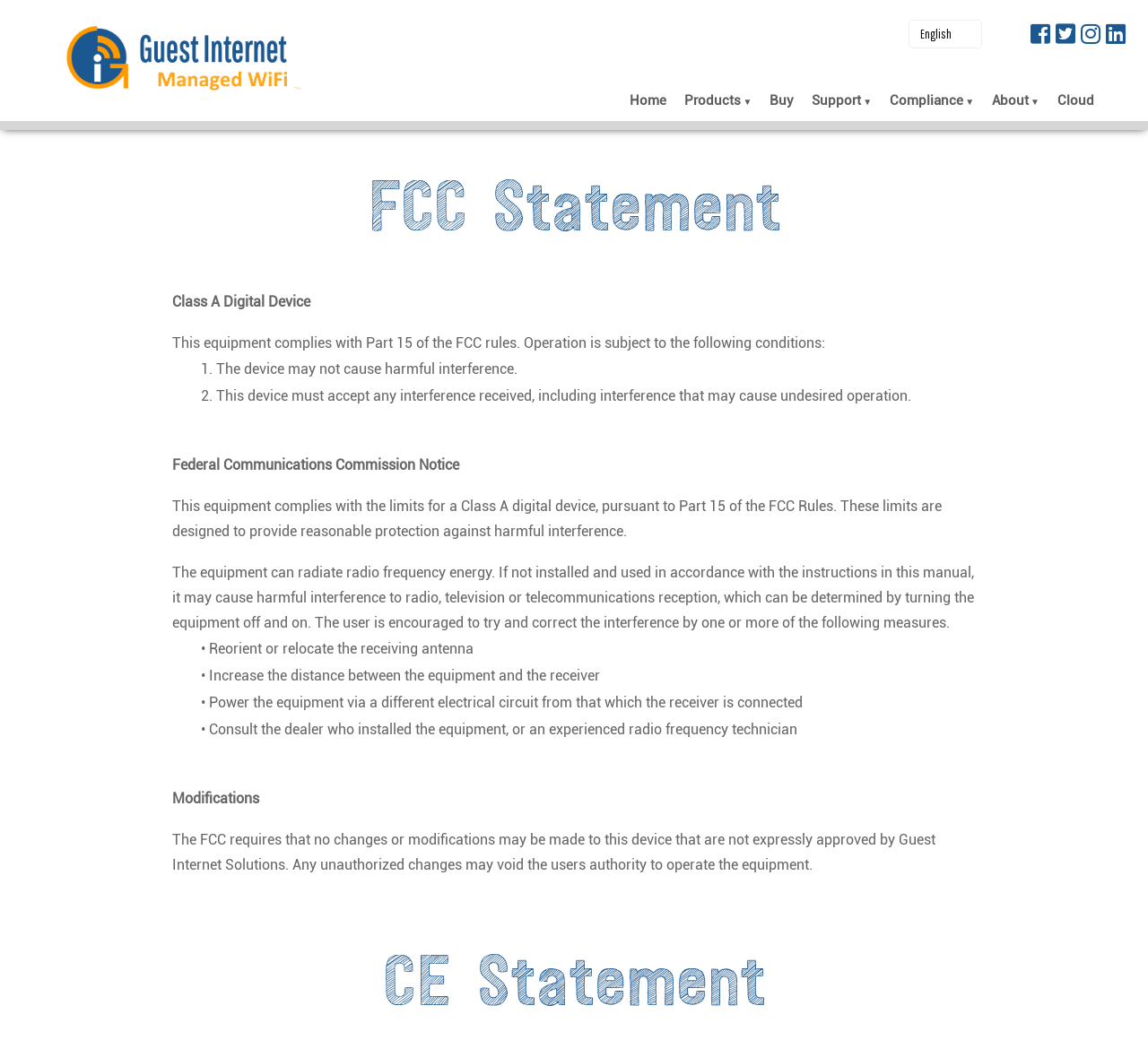What is the purpose of the FCC statement?
Refer to the image and give a detailed answer to the query.

The FCC statement section on the page explains that the equipment complies with Part 15 of the FCC rules, and provides information about the device's operation and potential interference with radio, television, or telecommunications reception.